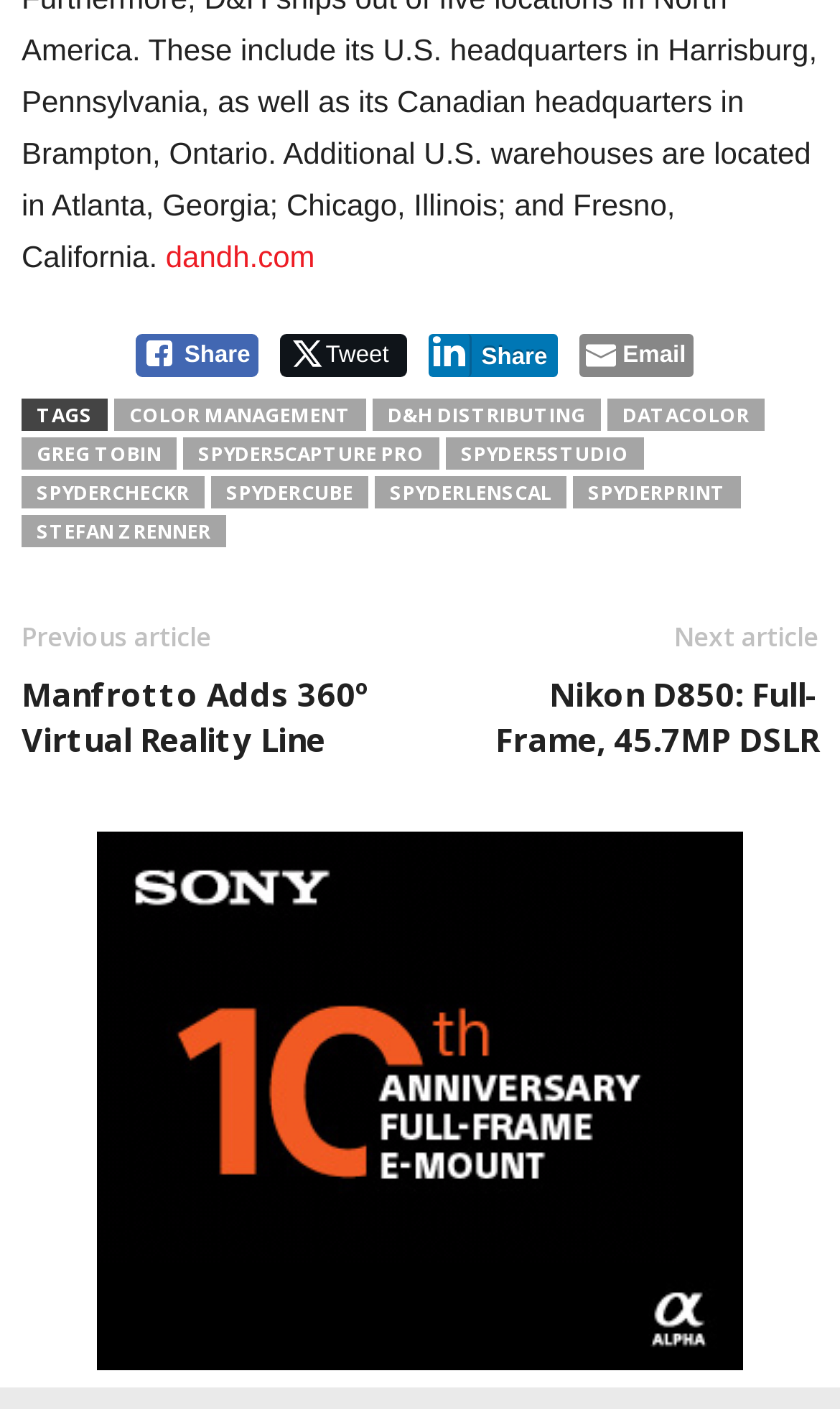Highlight the bounding box coordinates of the element that should be clicked to carry out the following instruction: "Visit D&H DISTRIBUTING website". The coordinates must be given as four float numbers ranging from 0 to 1, i.e., [left, top, right, bottom].

[0.444, 0.283, 0.715, 0.306]